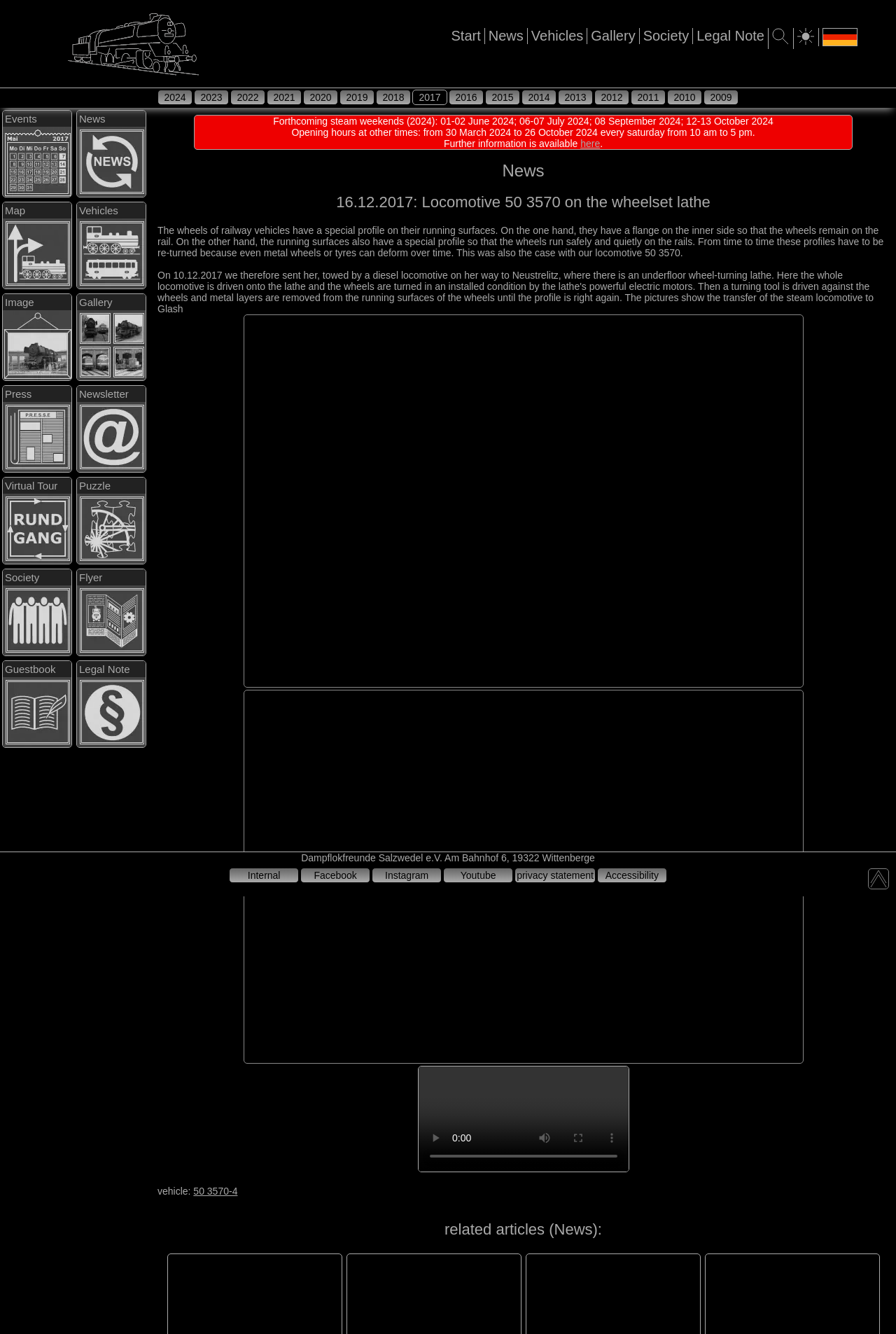What is the name of the locomotive on the wheelset lathe?
Please answer the question with a single word or phrase, referencing the image.

50 3570